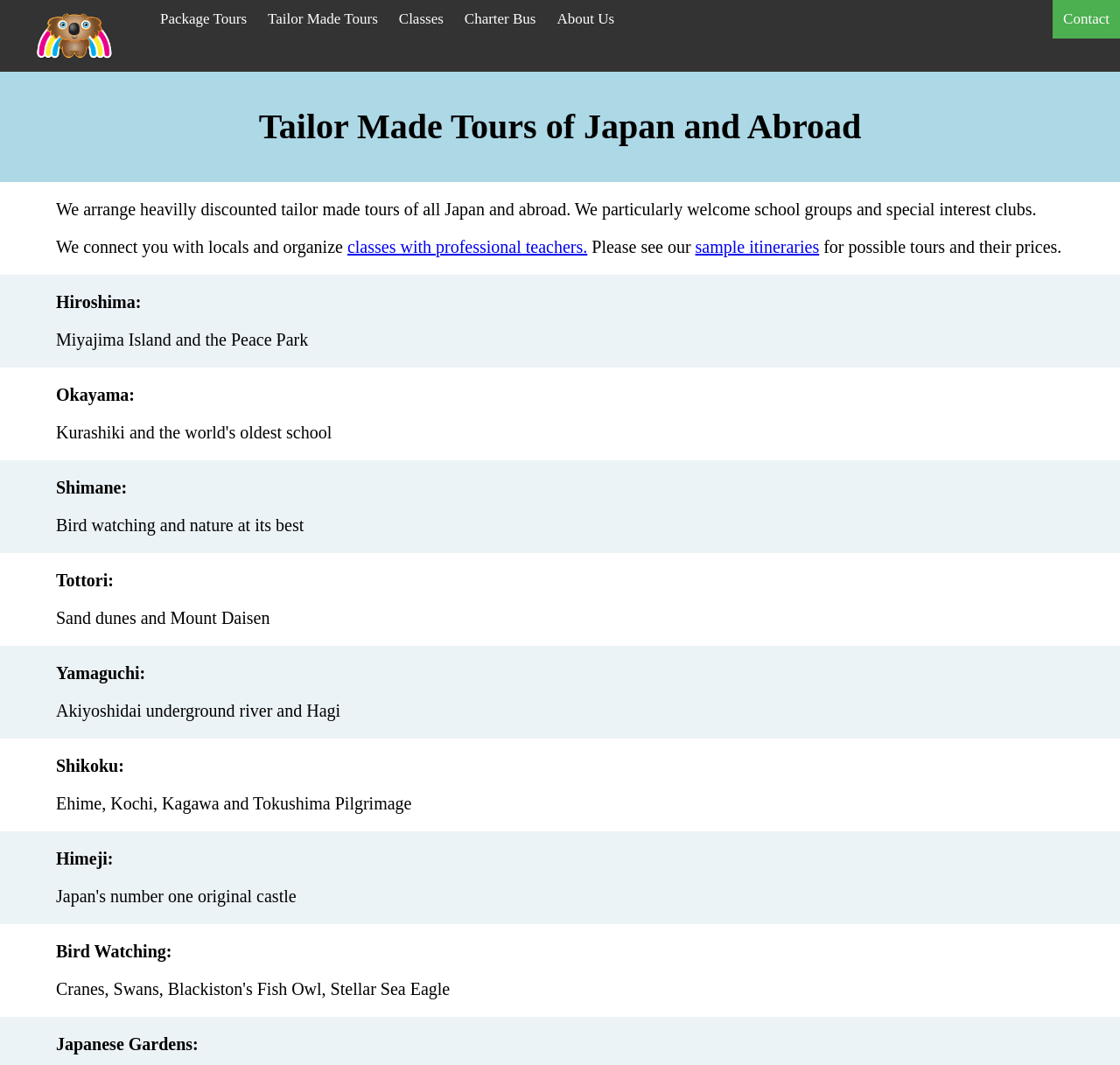Determine the bounding box coordinates for the element that should be clicked to follow this instruction: "View 'Tailor Made Tours of Japan and Abroad'". The coordinates should be given as four float numbers between 0 and 1, in the format [left, top, right, bottom].

[0.0, 0.089, 1.0, 0.149]